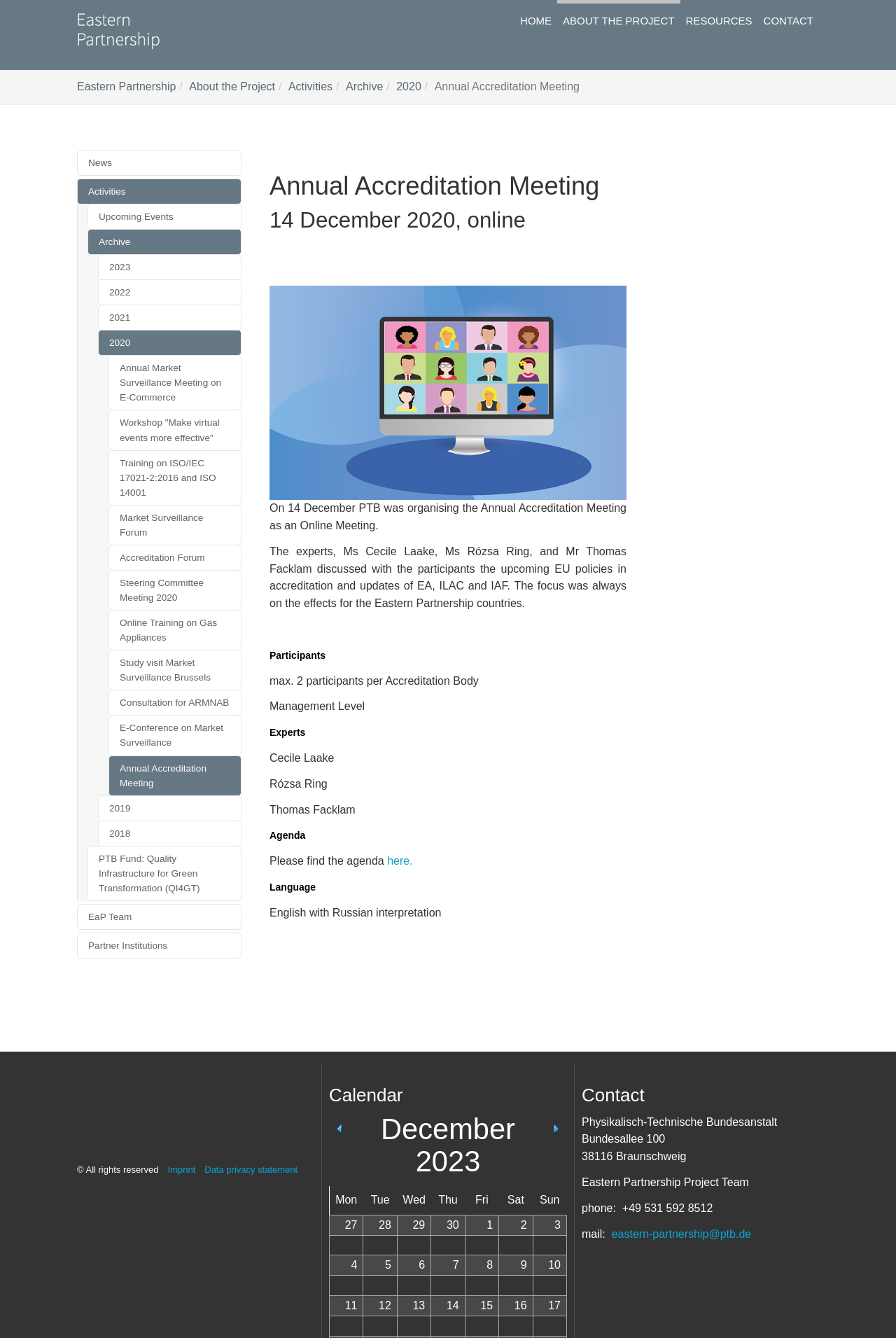What is the topic of the experts' discussion?
Please ensure your answer to the question is detailed and covers all necessary aspects.

I found this information in the main content section, where it says 'The experts... discussed with the participants the upcoming EU policies in accreditation and updates of EA, ILAC and IAF'.